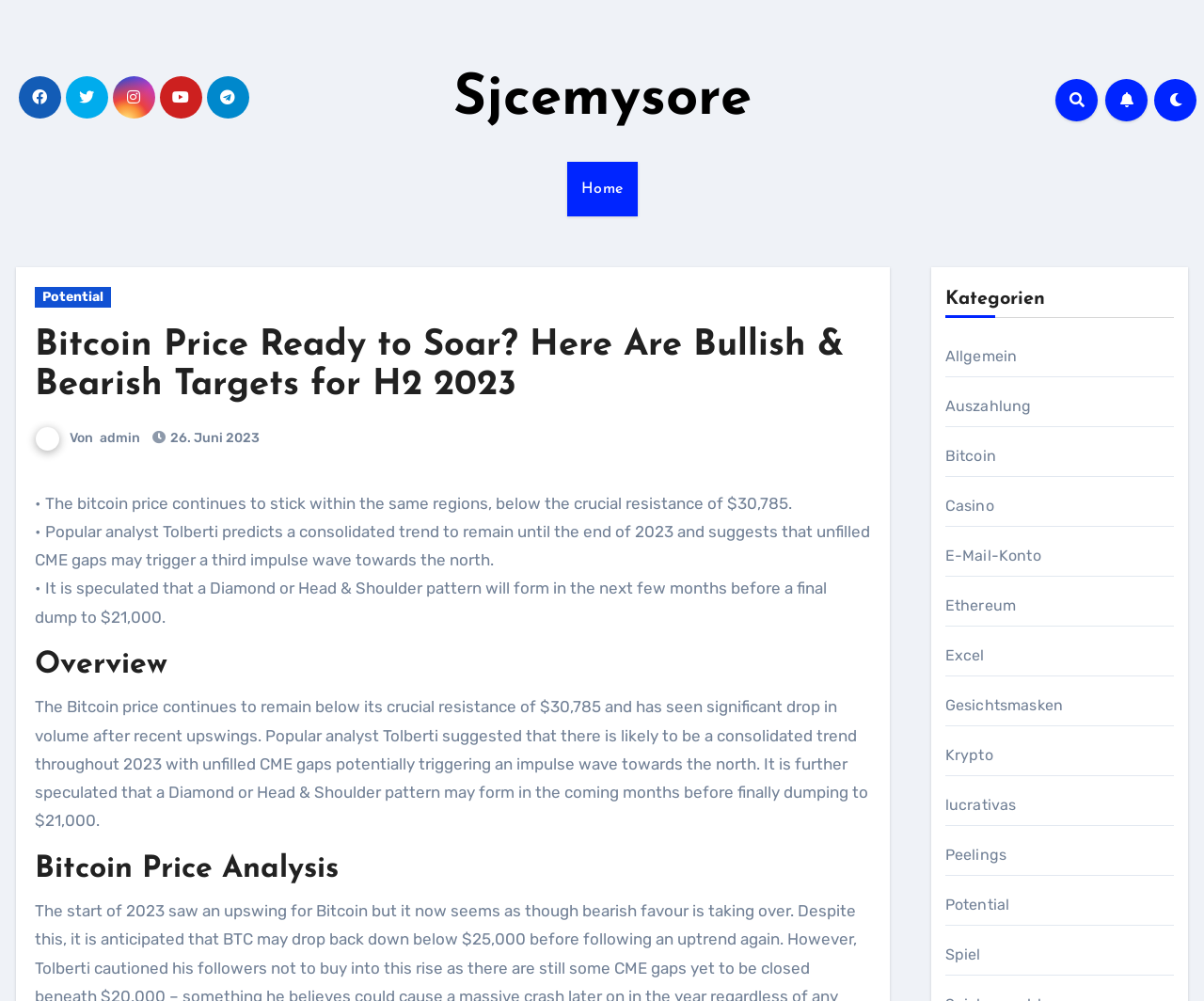Identify and provide the bounding box for the element described by: "26. Juni 2023".

[0.141, 0.43, 0.216, 0.446]